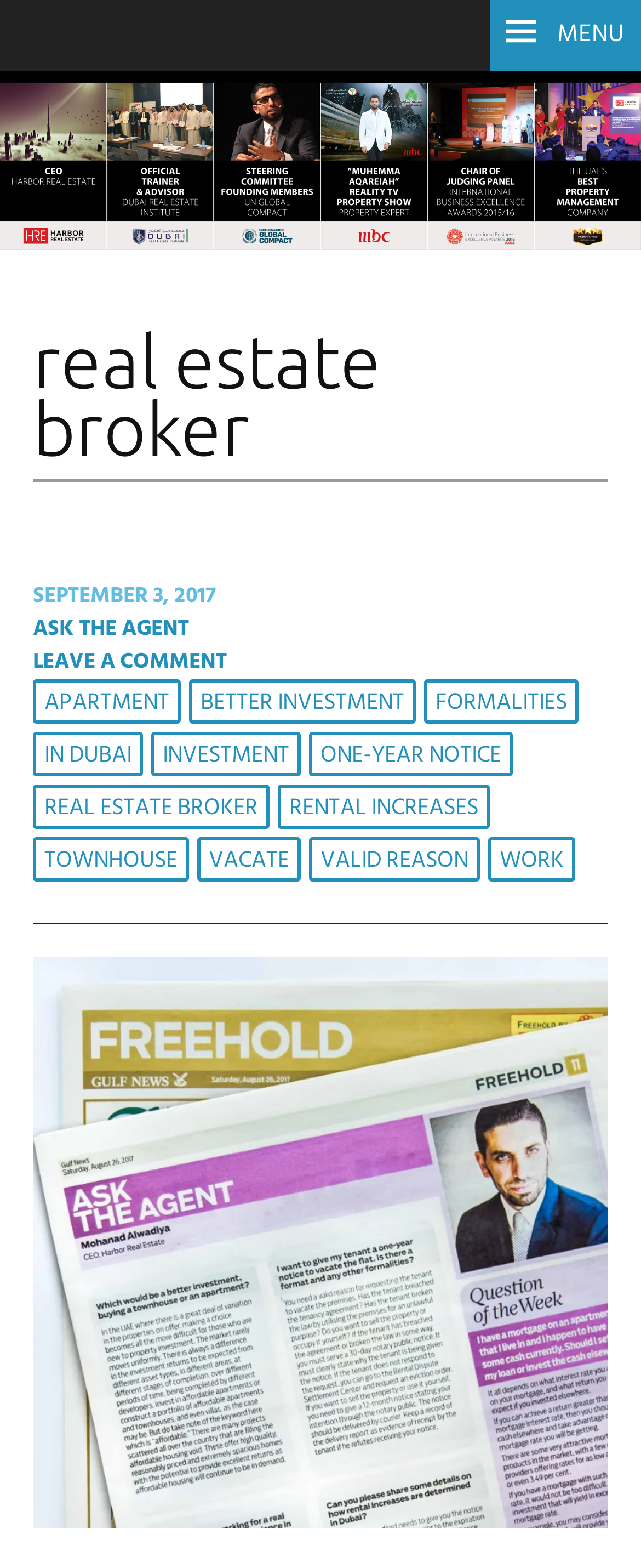Give a concise answer using one word or a phrase to the following question:
How many columns are in the menu?

1